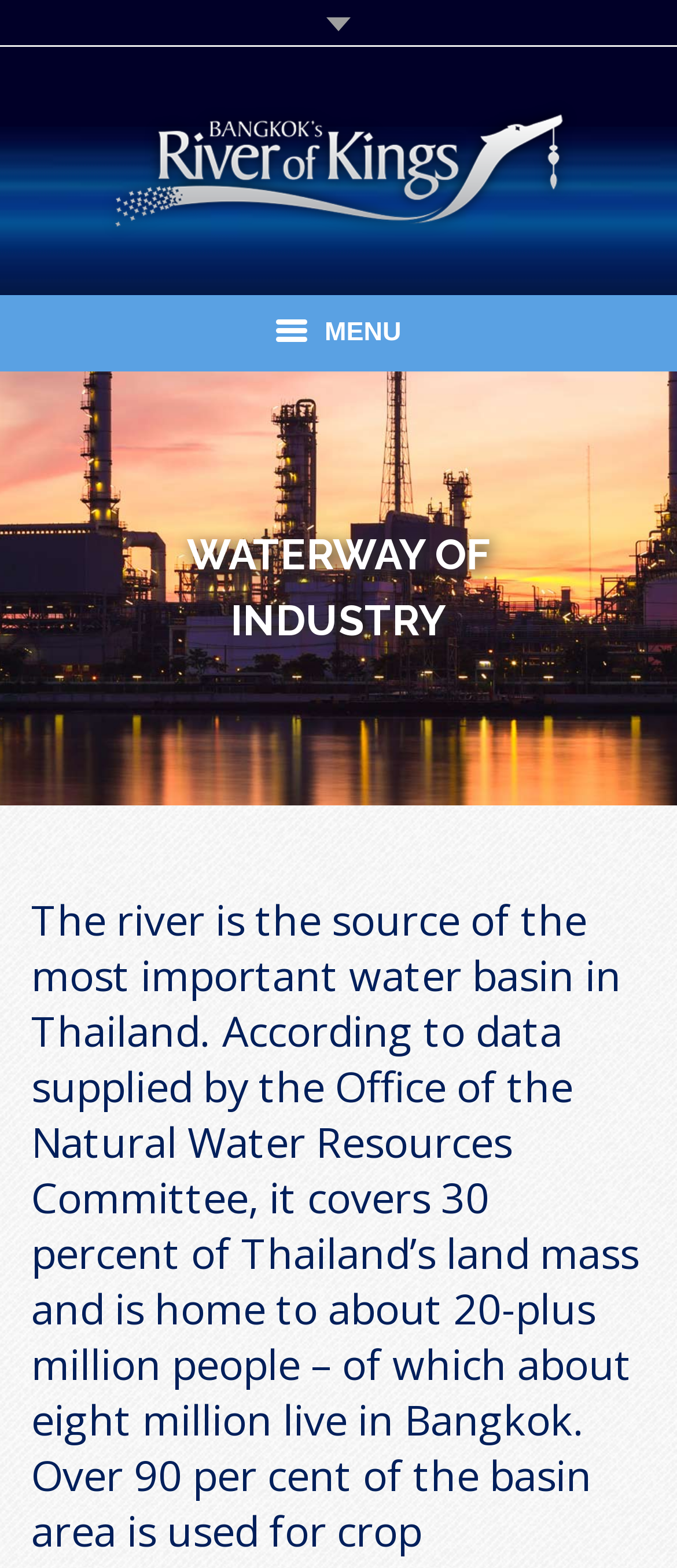Give a short answer using one word or phrase for the question:
How many layout tables are there?

2